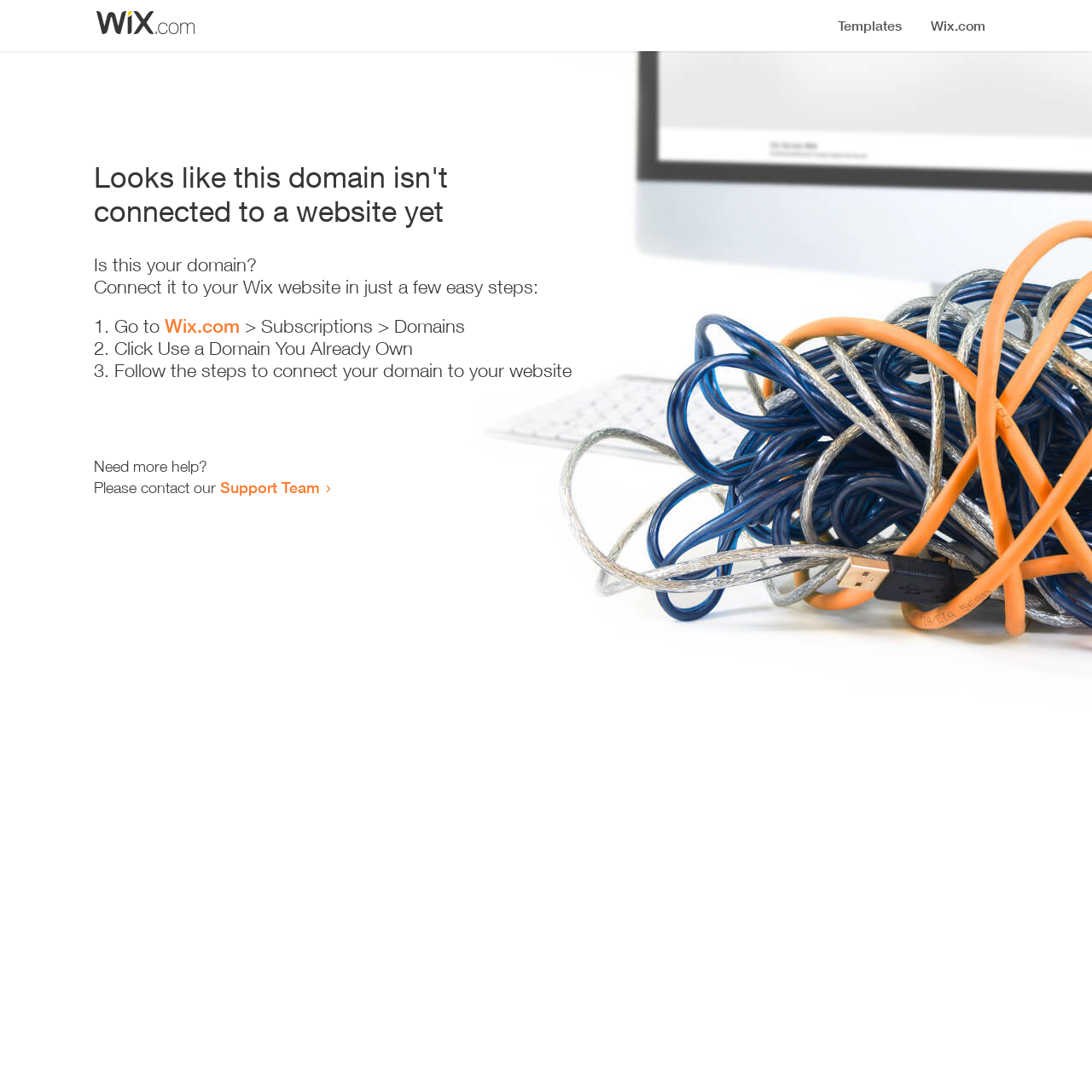What is the current status of this domain?
Answer the question with a single word or phrase derived from the image.

Not connected